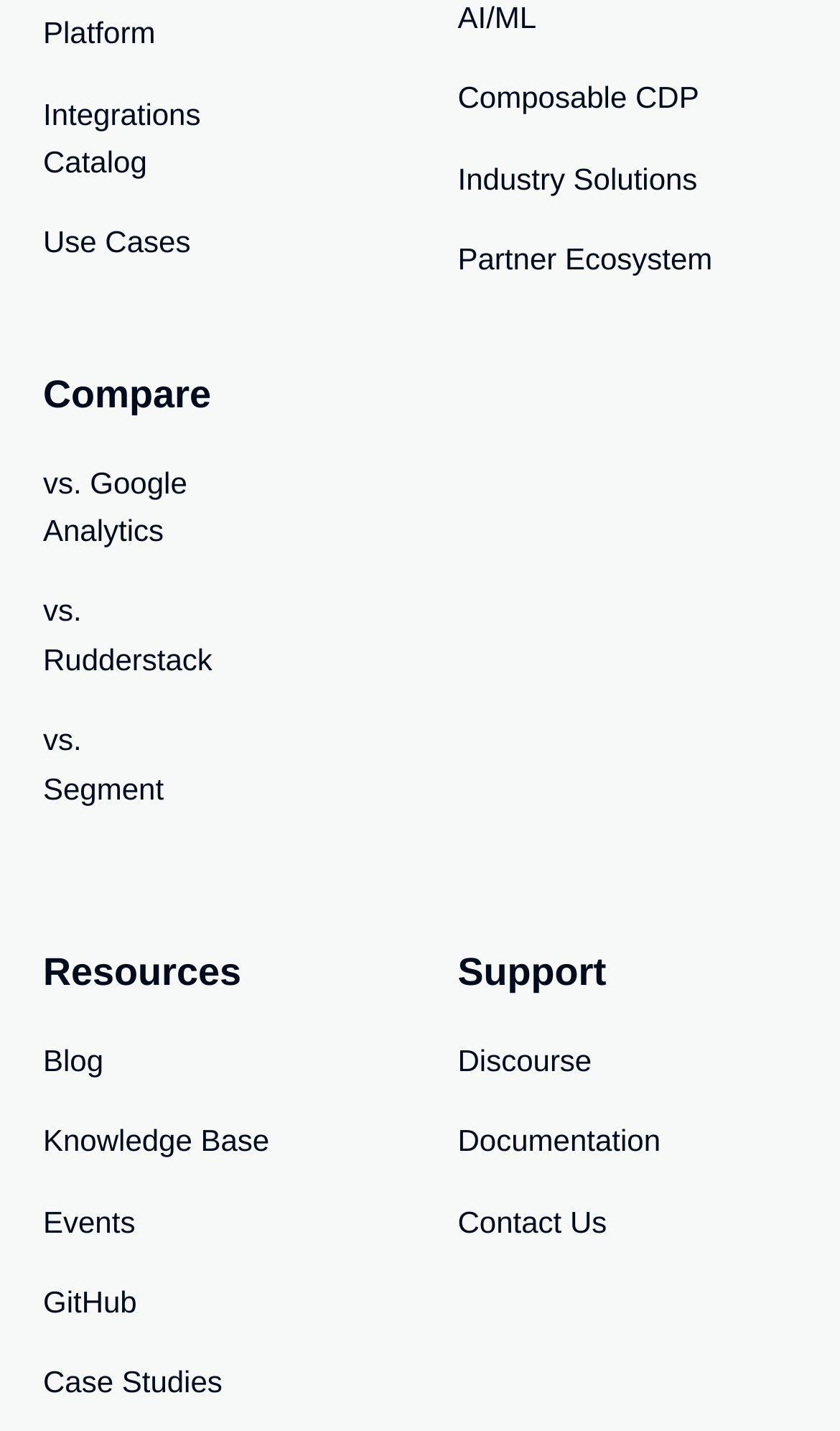Please locate the bounding box coordinates of the element that should be clicked to complete the given instruction: "Go to Australia".

None